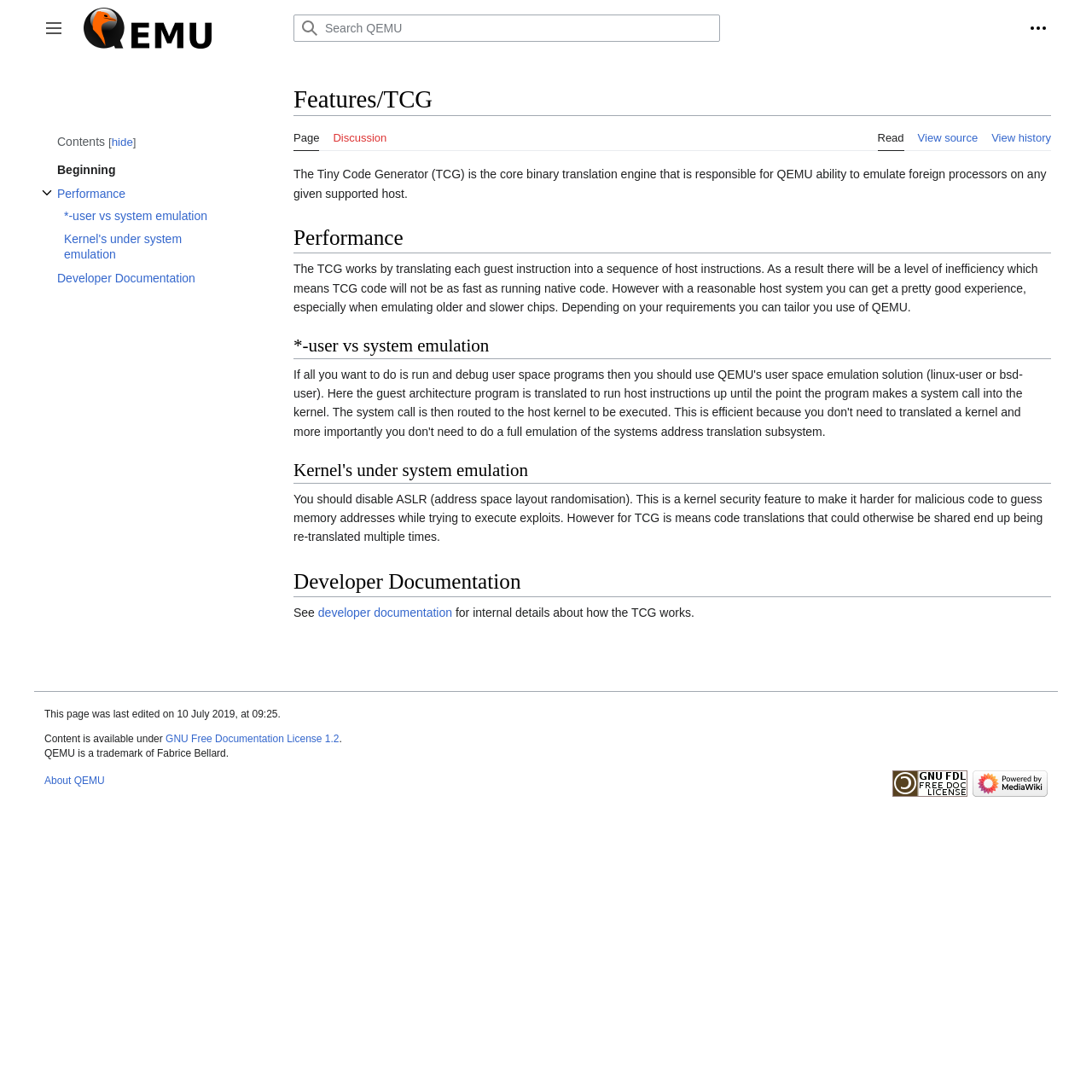Please answer the following question as detailed as possible based on the image: 
When was this page last edited?

I found this answer by looking at the footer of the webpage, where it says 'This page was last edited on 10 July 2019, at 09:25.'